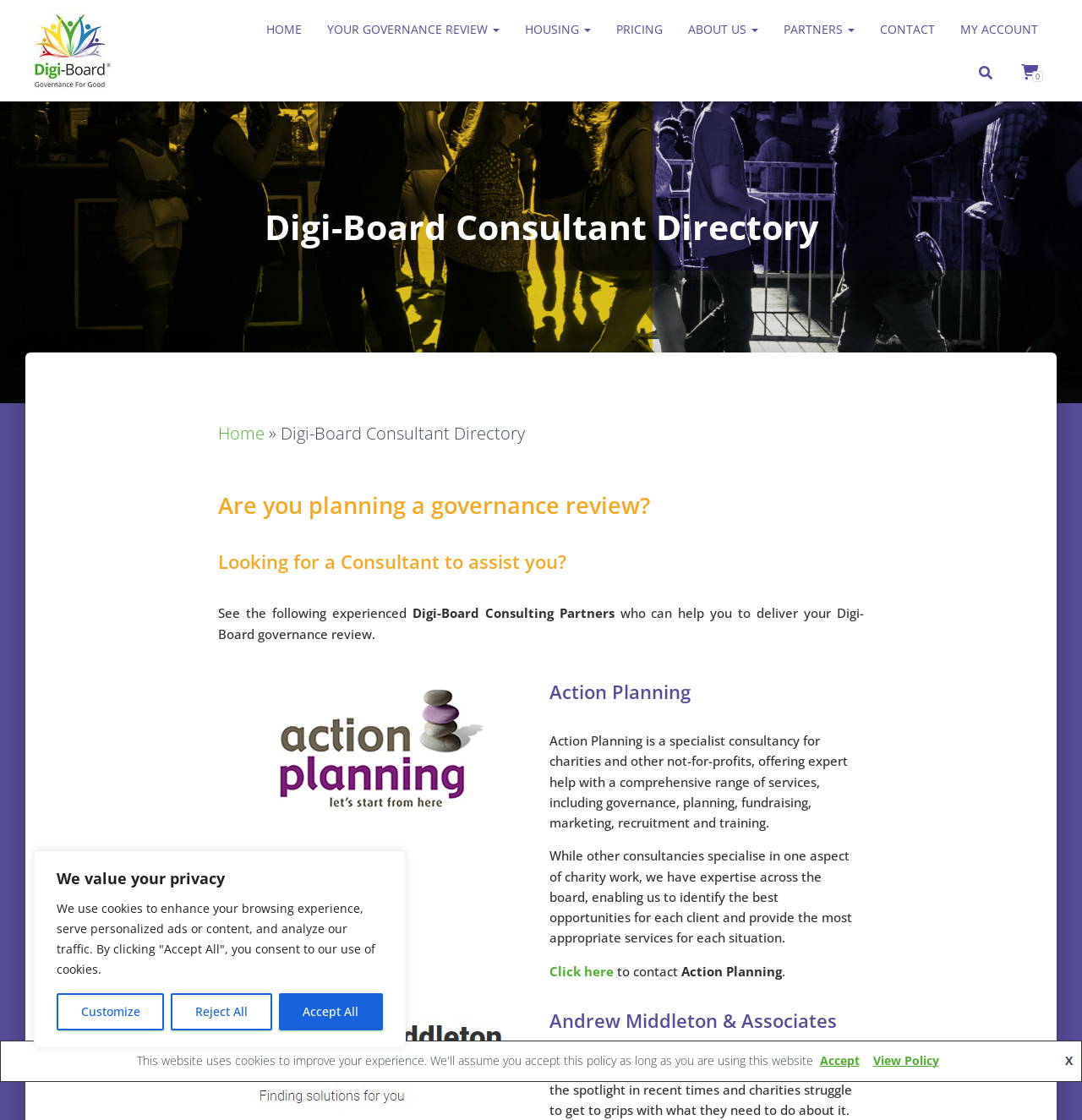Extract the main title from the webpage.

Digi-Board Consultant Directory